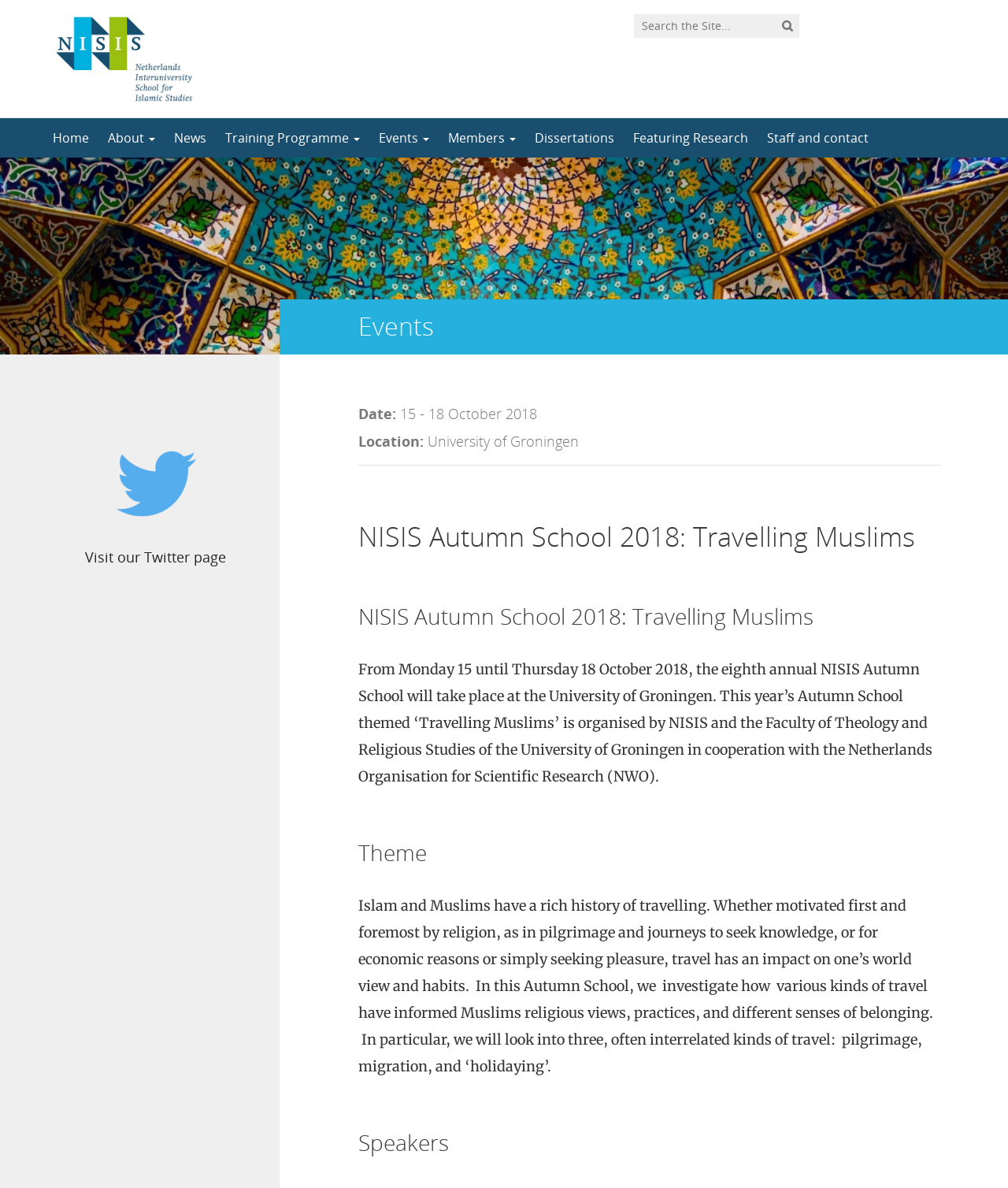Explain the features and main sections of the webpage comprehensively.

The webpage is about the NISIS Autumn School 2018: Travelling Muslims, which is an event taking place at the University of Groningen from Monday 15 until Thursday 18 October 2018. 

At the top left corner, there is a logo of the Netherlands Interuniversity School for Islamic Studies. Next to it, there is a search bar with a textbox and a search button. 

Below the search bar, there is a navigation menu with links to different sections of the website, including Home, About, News, Training Programme, Events, Members, Dissertations, Featuring Research, and Staff and contact. 

On the right side of the navigation menu, there is a section with a figure and a link to the Twitter page. 

The main content of the webpage is divided into several sections. The first section is about the event, with a heading "Events" and details about the date and location of the event. 

Below the event details, there are two headings with the same title "NISIS Autumn School 2018: Travelling Muslims", which seem to be duplicates. 

The next section describes the event, with a paragraph of text explaining the theme of the Autumn School, which is about how travel has informed Muslims' religious views, practices, and senses of belonging. 

Finally, there are two more sections, one with a heading "Theme" and another with a heading "Speakers", but their contents are not explicitly mentioned.